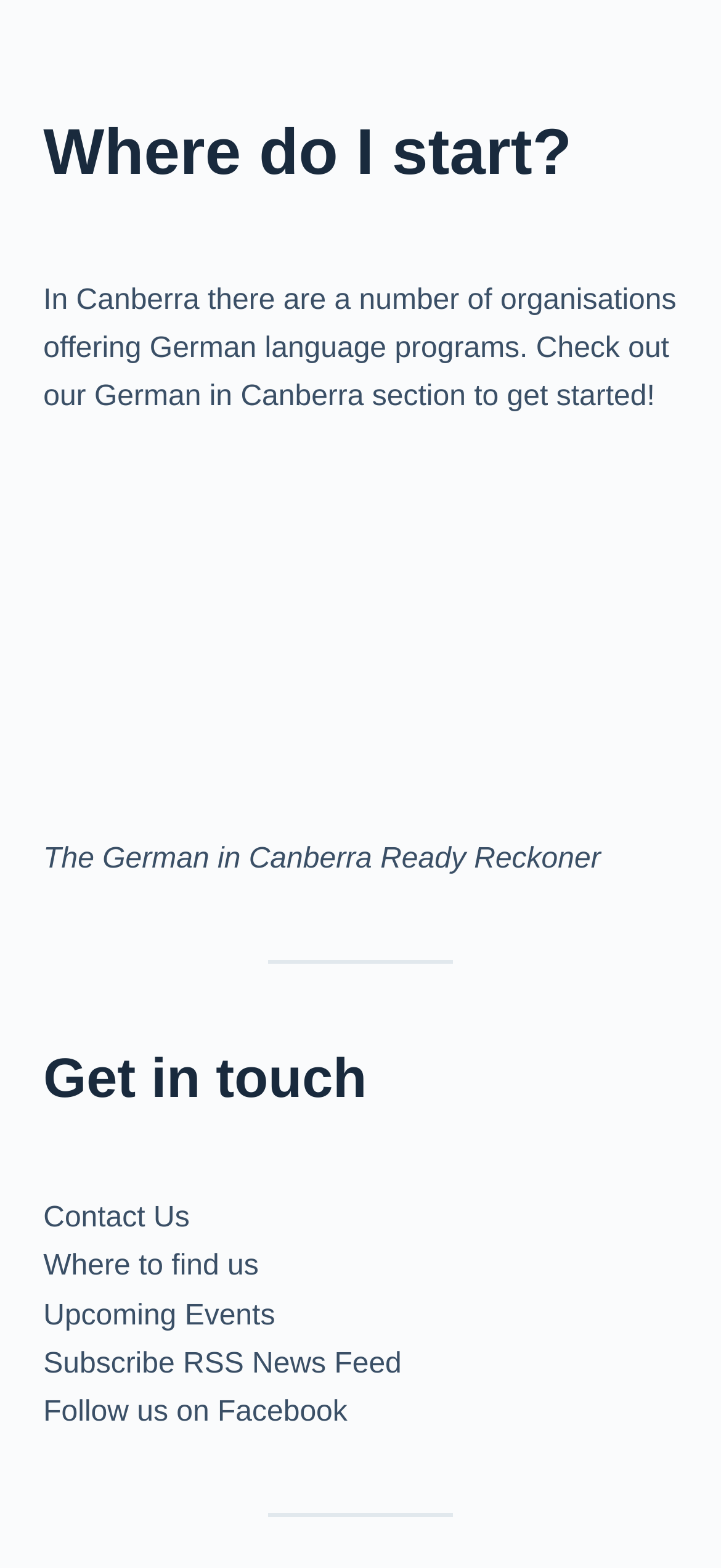What is the title of the figure?
Look at the screenshot and respond with one word or a short phrase.

The German in Canberra Ready Reckoner